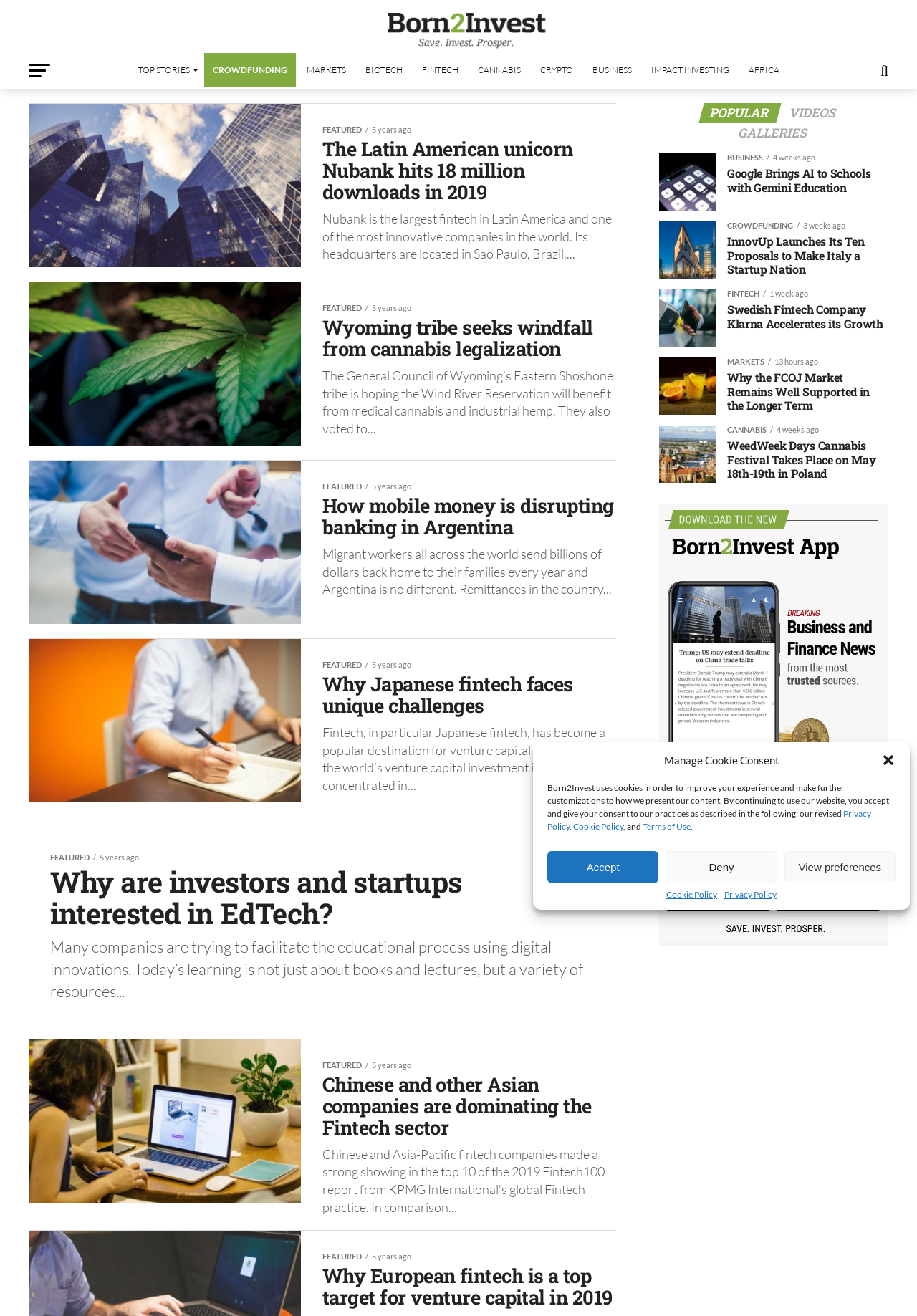Give a short answer using one word or phrase for the question:
What is the name of the website?

Born2Invest